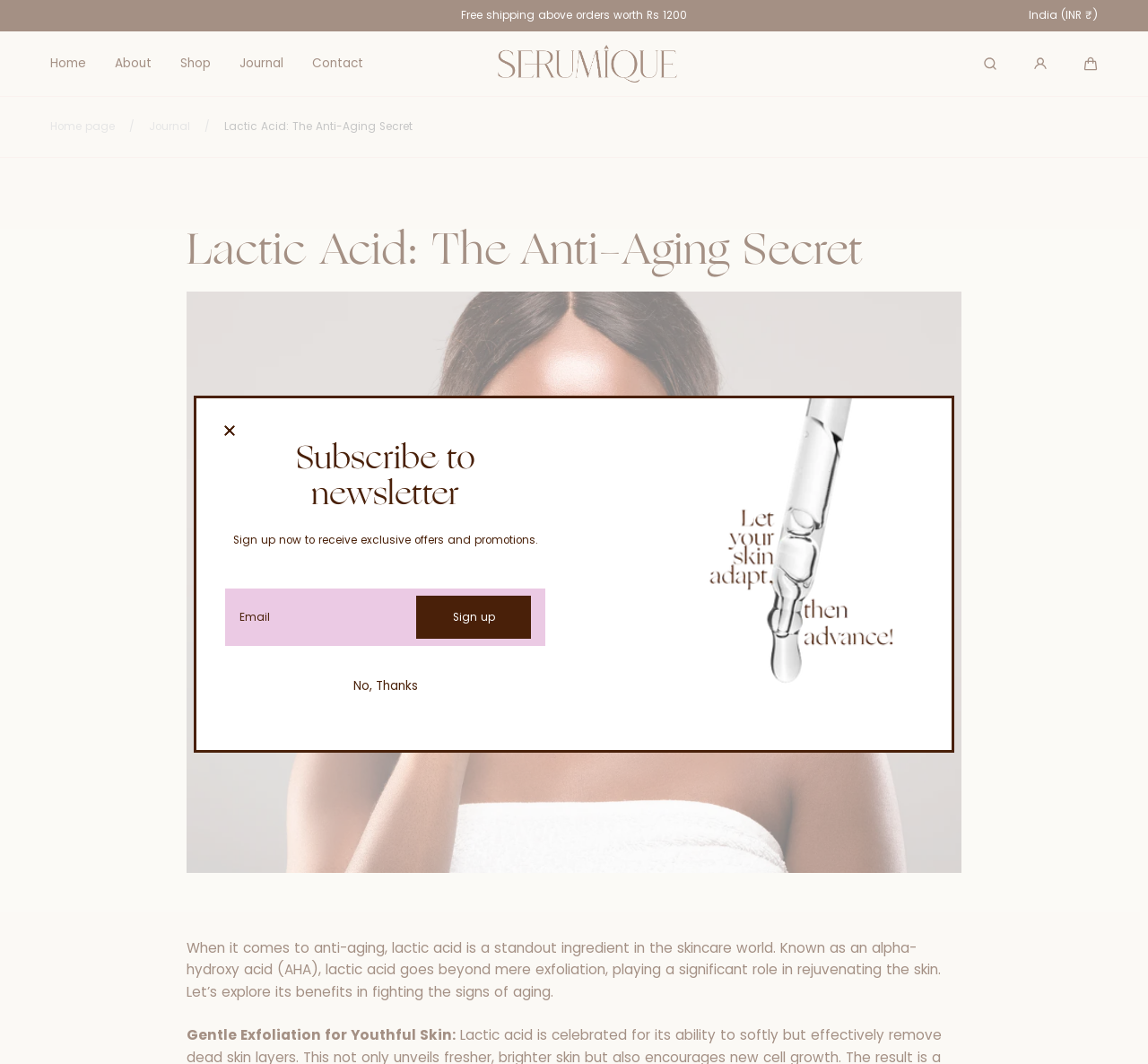Find the bounding box coordinates for the HTML element described as: "India (INR ₹)". The coordinates should consist of four float values between 0 and 1, i.e., [left, top, right, bottom].

[0.896, 0.007, 0.956, 0.023]